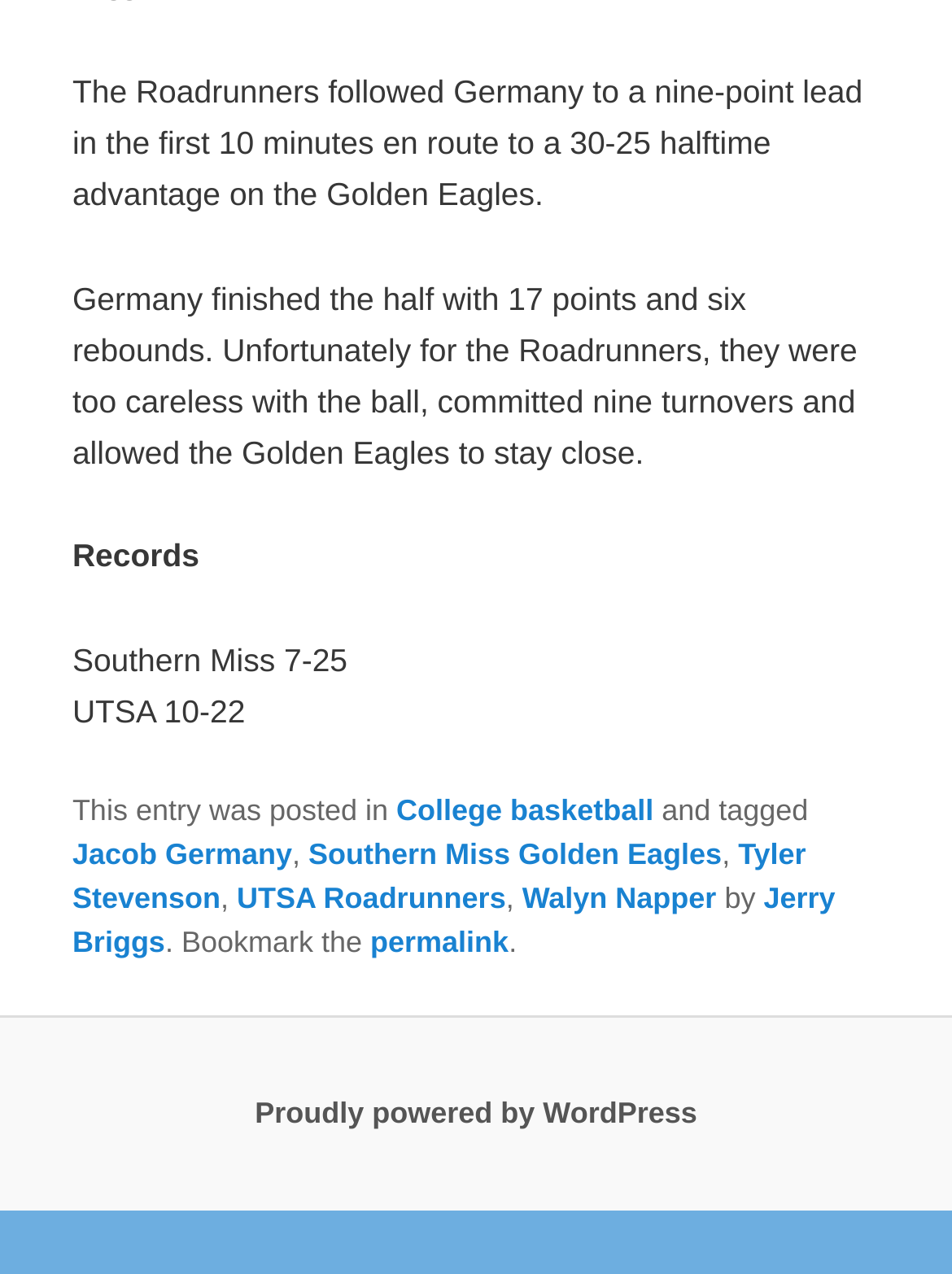Who is the author of the article?
Answer with a single word or phrase, using the screenshot for reference.

Jerry Briggs